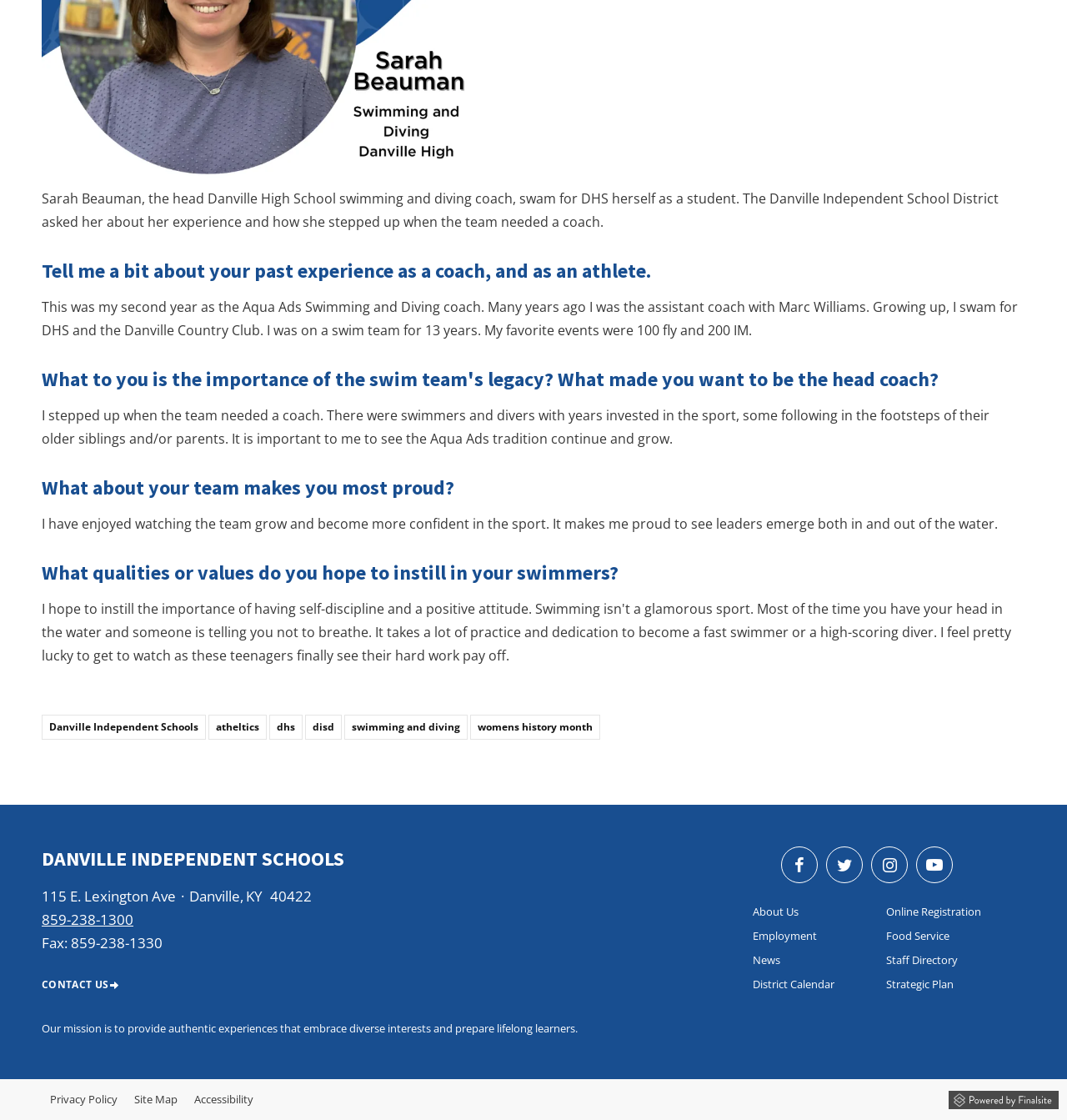Identify the bounding box coordinates for the element that needs to be clicked to fulfill this instruction: "View the 'District Calendar'". Provide the coordinates in the format of four float numbers between 0 and 1: [left, top, right, bottom].

[0.697, 0.868, 0.79, 0.89]